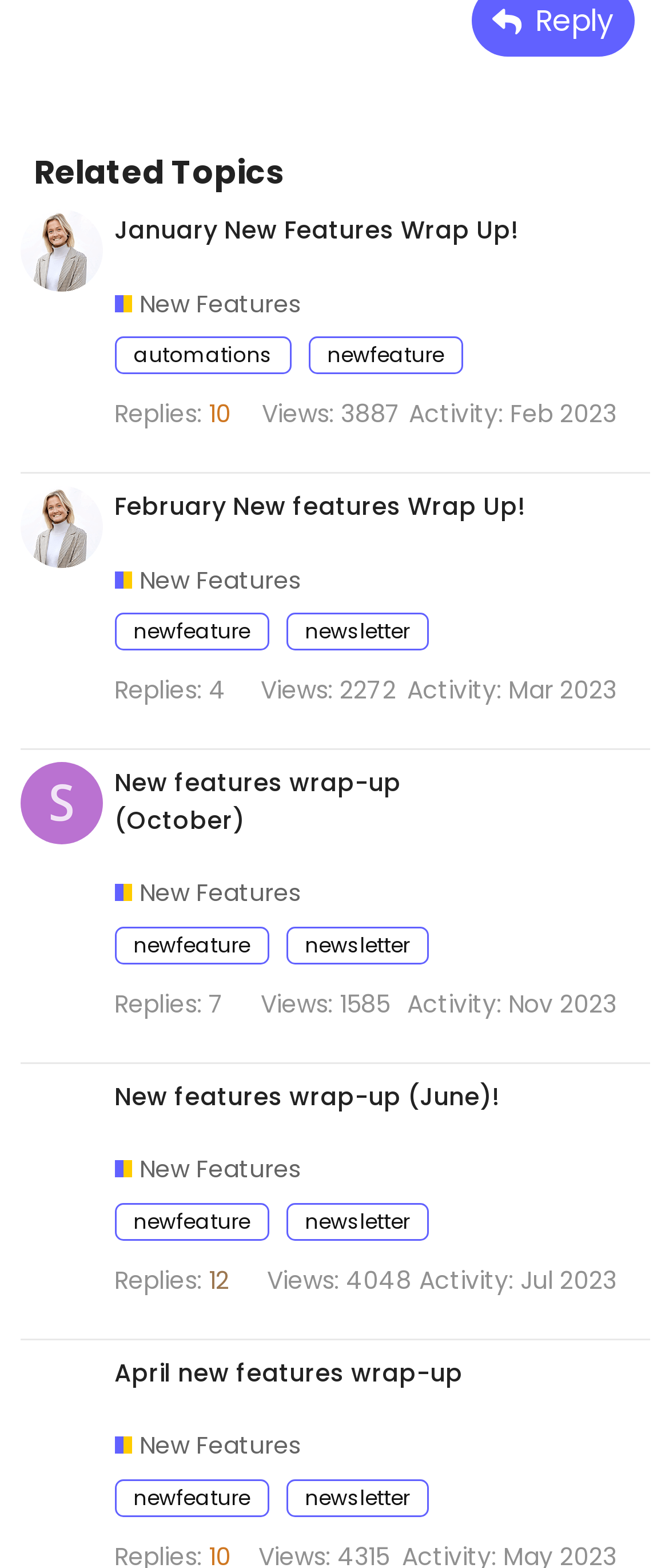Locate the bounding box coordinates of the clickable area needed to fulfill the instruction: "Read February new features wrap-up".

[0.029, 0.302, 0.973, 0.478]